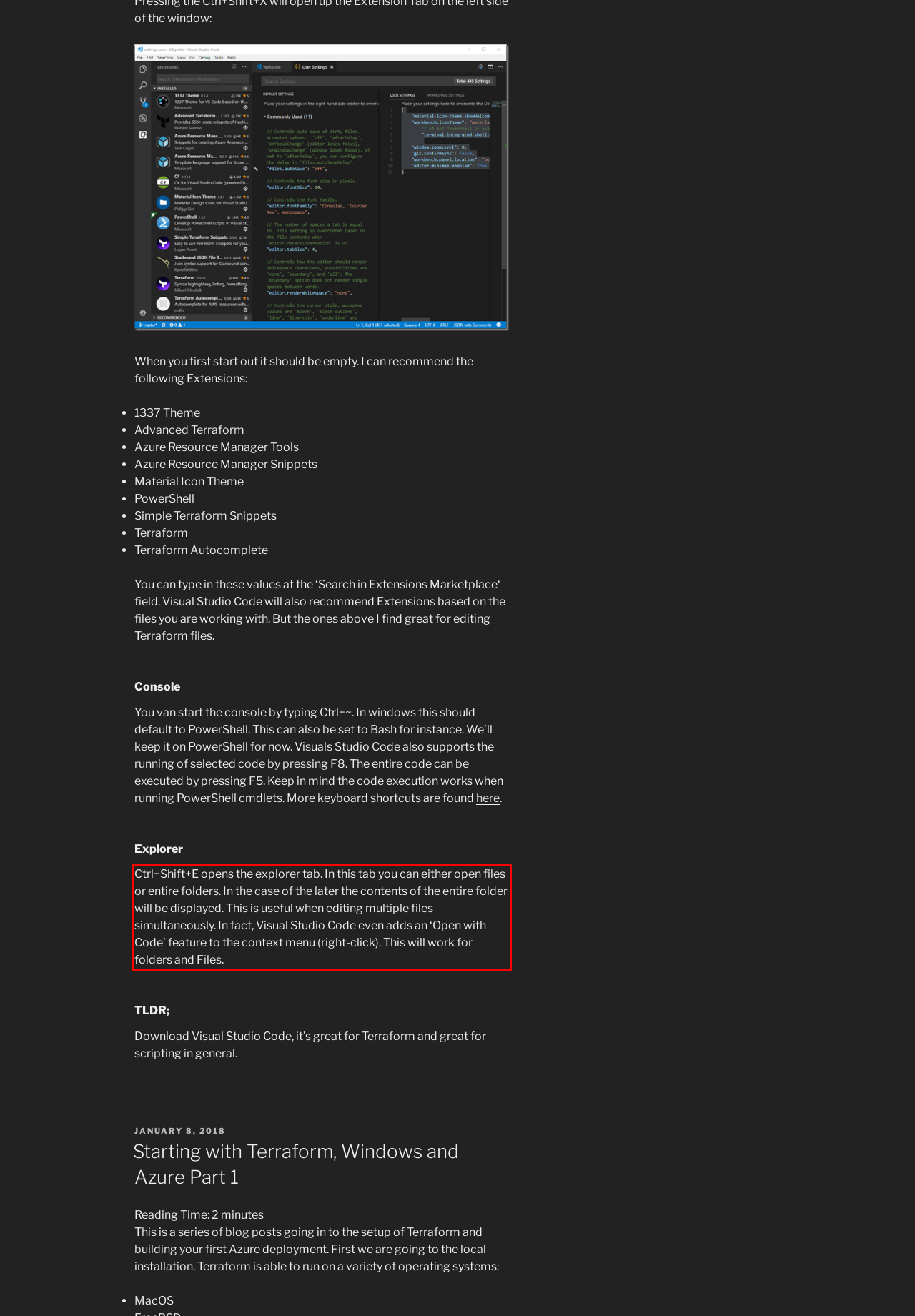You are provided with a screenshot of a webpage featuring a red rectangle bounding box. Extract the text content within this red bounding box using OCR.

Ctrl+Shift+E opens the explorer tab. In this tab you can either open files or entire folders. In the case of the later the contents of the entire folder will be displayed. This is useful when editing multiple files simultaneously. In fact, Visual Studio Code even adds an ‘Open with Code’ feature to the context menu (right-click). This will work for folders and Files.